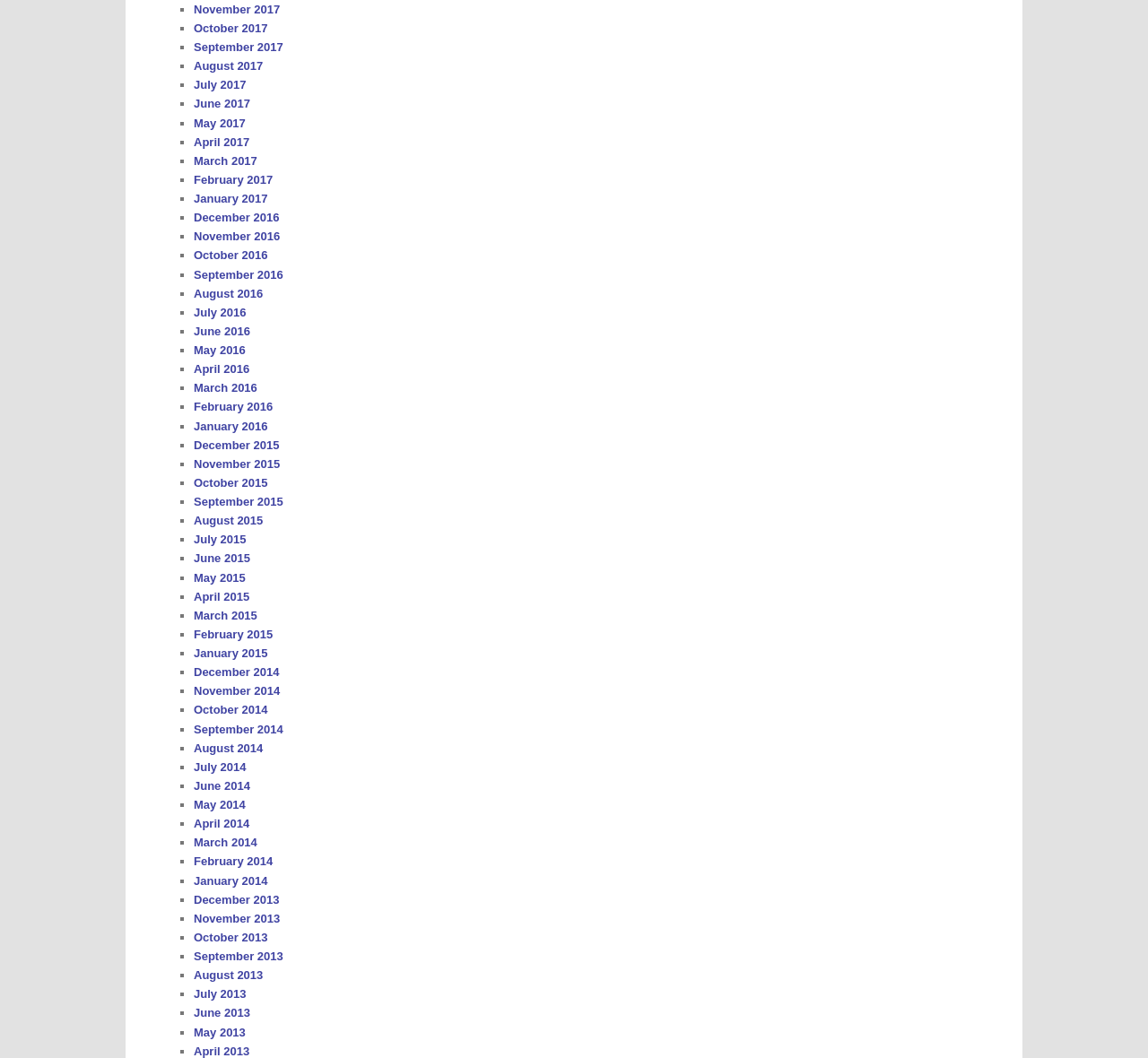Please identify the bounding box coordinates of the element I need to click to follow this instruction: "View July 2017".

[0.169, 0.074, 0.214, 0.087]